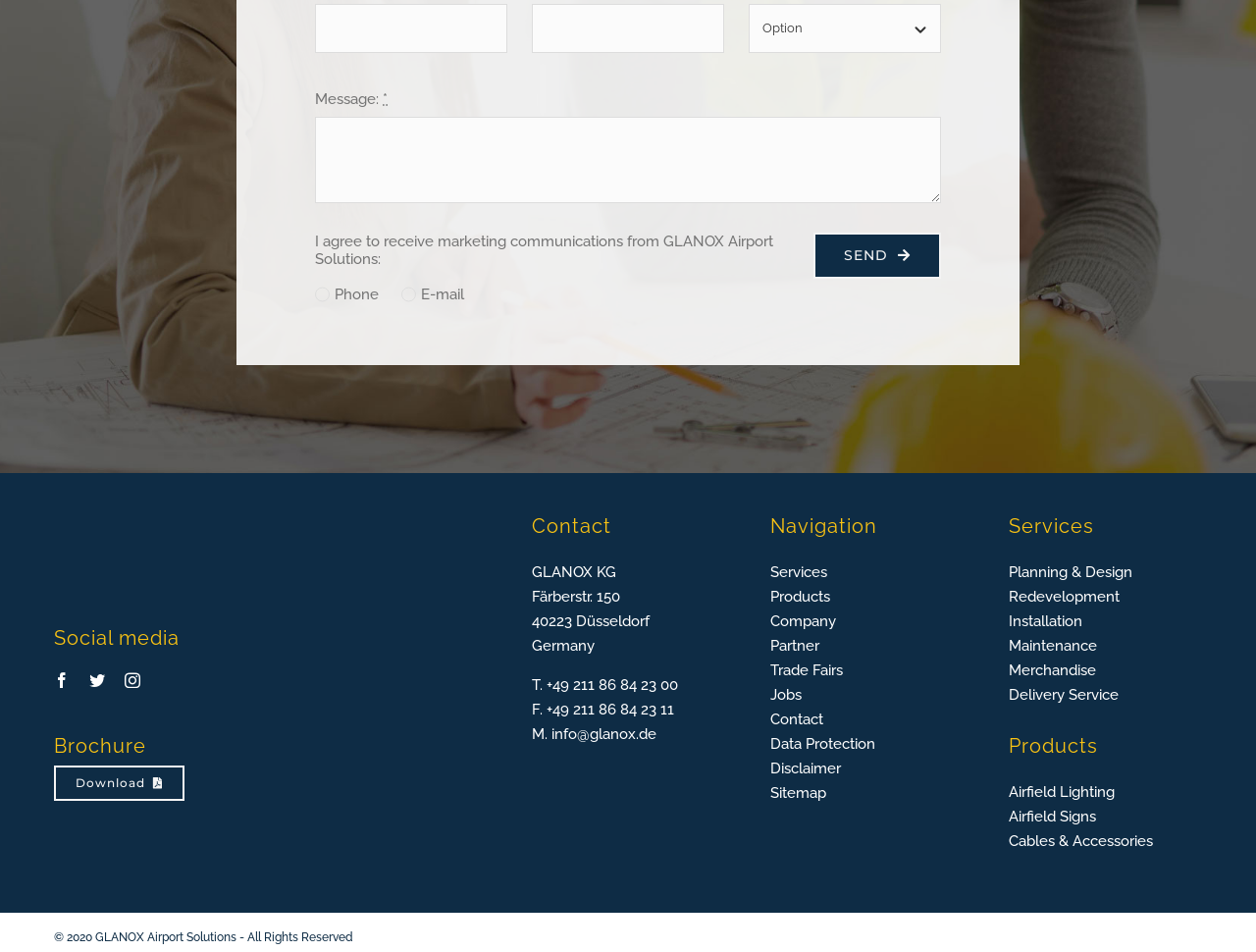Please determine the bounding box coordinates, formatted as (top-left x, top-left y, bottom-right x, bottom-right y), with all values as floating point numbers between 0 and 1. Identify the bounding box of the region described as: Jobs

[0.613, 0.721, 0.638, 0.739]